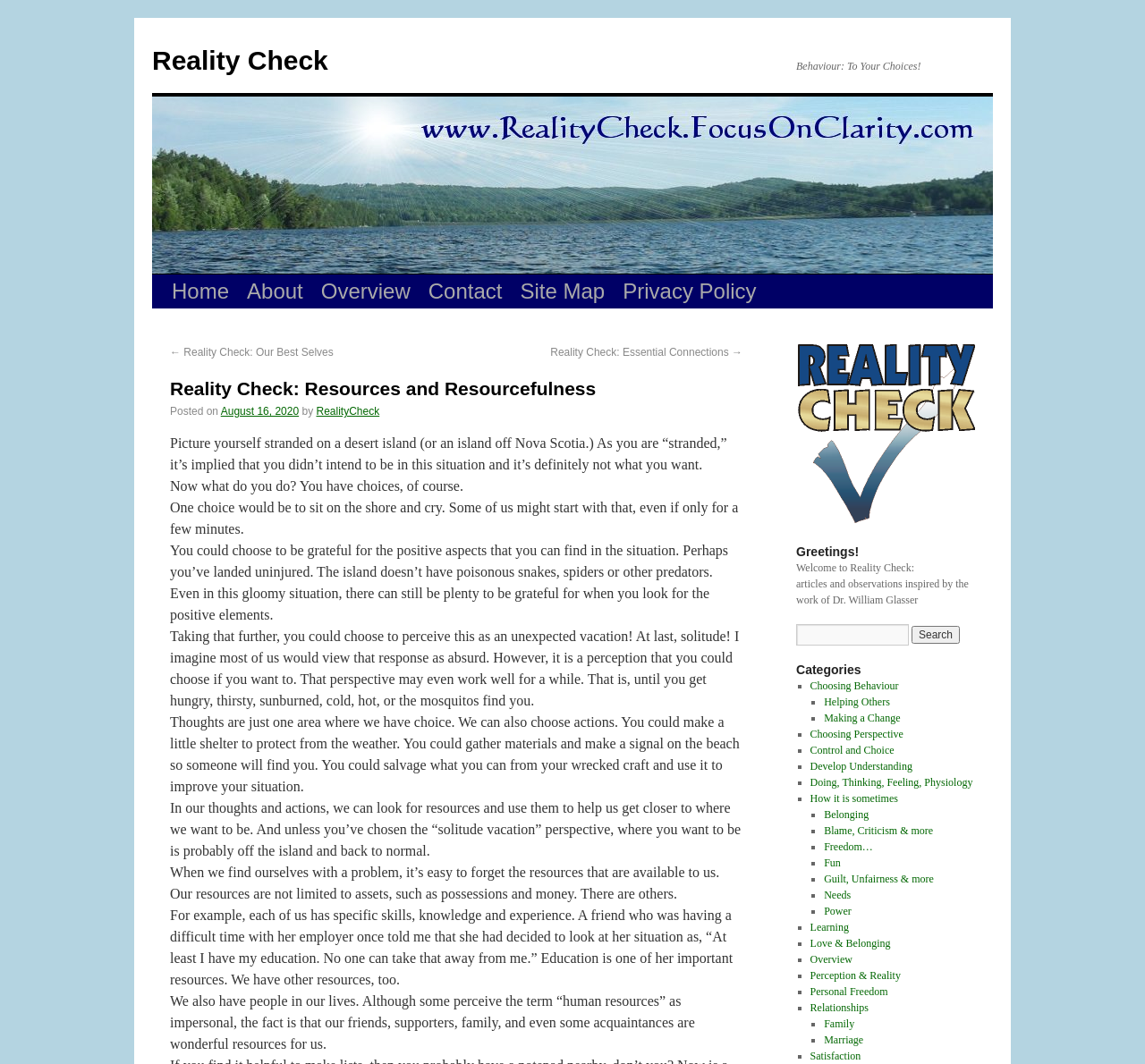Find the bounding box coordinates of the element to click in order to complete the given instruction: "Search for something."

[0.695, 0.587, 0.794, 0.607]